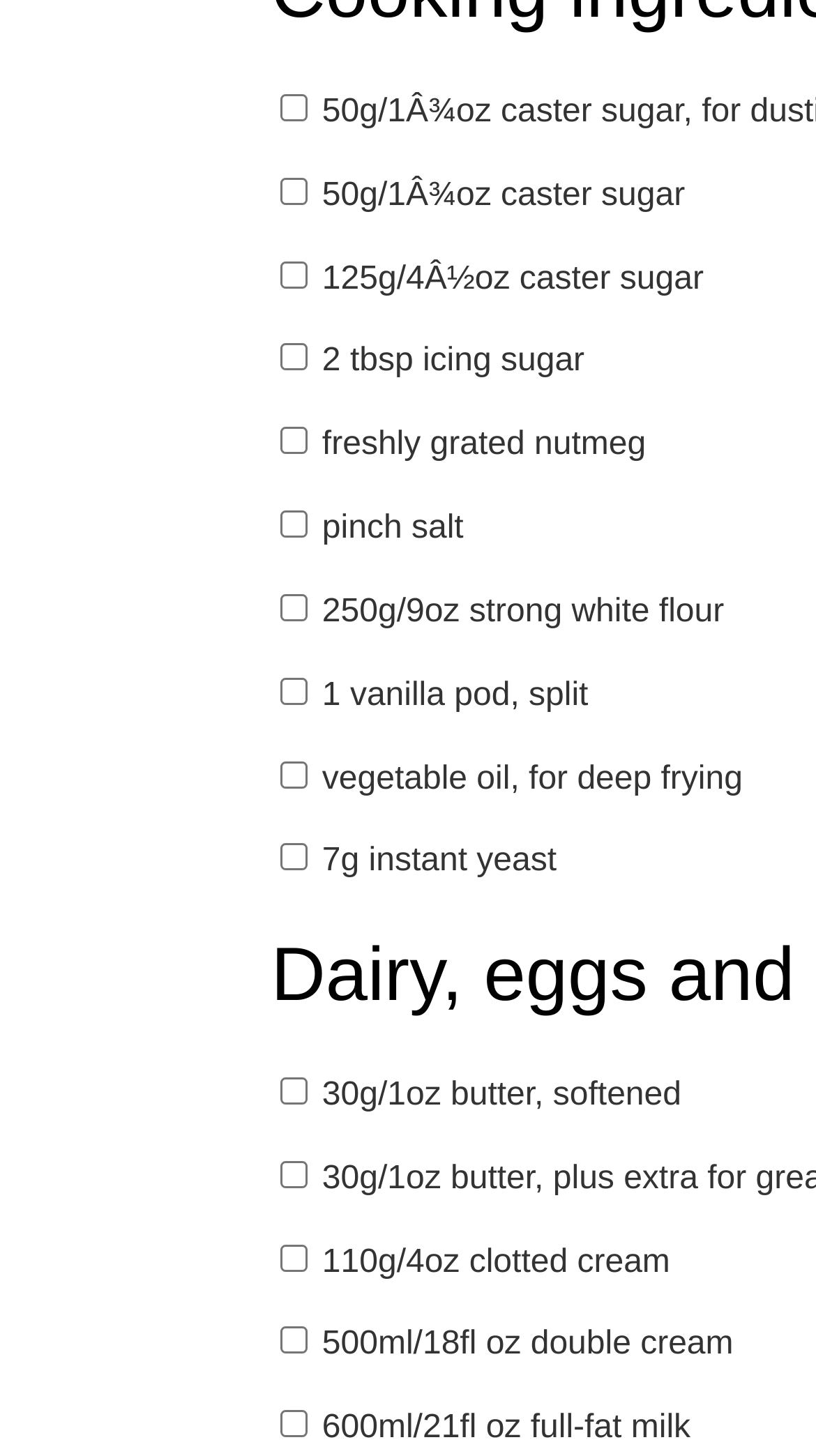What is the first ingredient listed?
Refer to the image and answer the question using a single word or phrase.

50g/1¾oz caster sugar